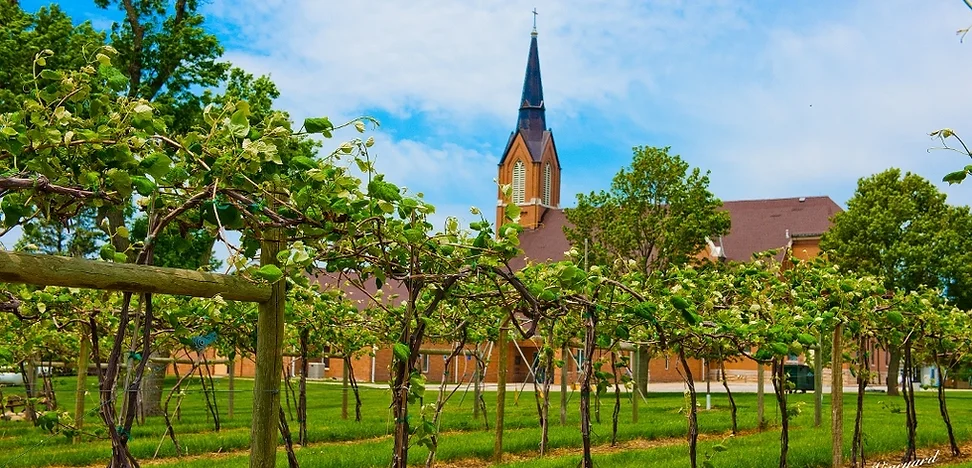Based on what you see in the screenshot, provide a thorough answer to this question: What is the atmosphere of the vineyard?

The caption describes the scene as vibrant and peaceful, reflecting the beauty of nature and the serene ambiance of vineyard life, which suggests a peaceful atmosphere.